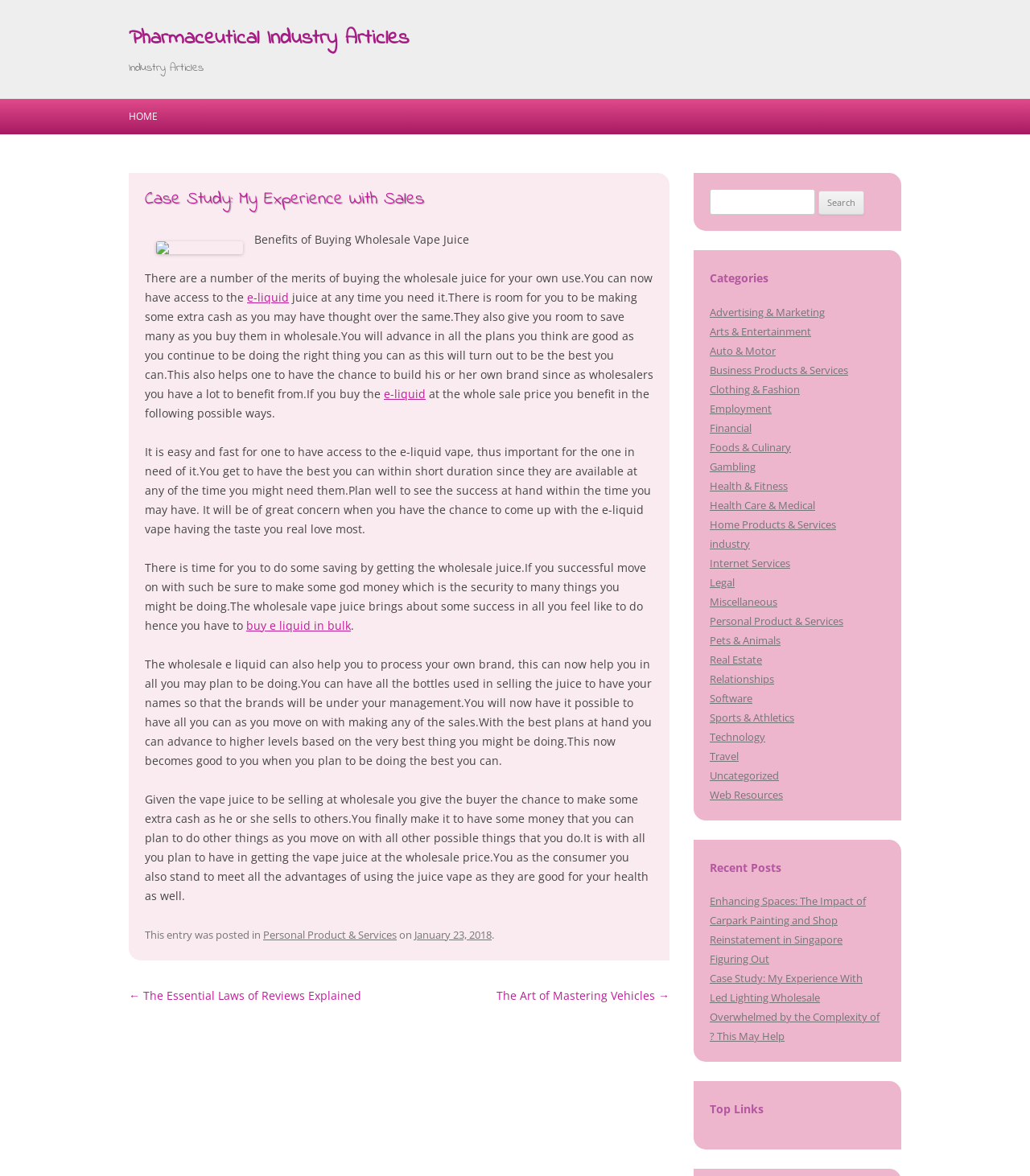Answer in one word or a short phrase: 
What is the purpose of the search bar?

To search for content